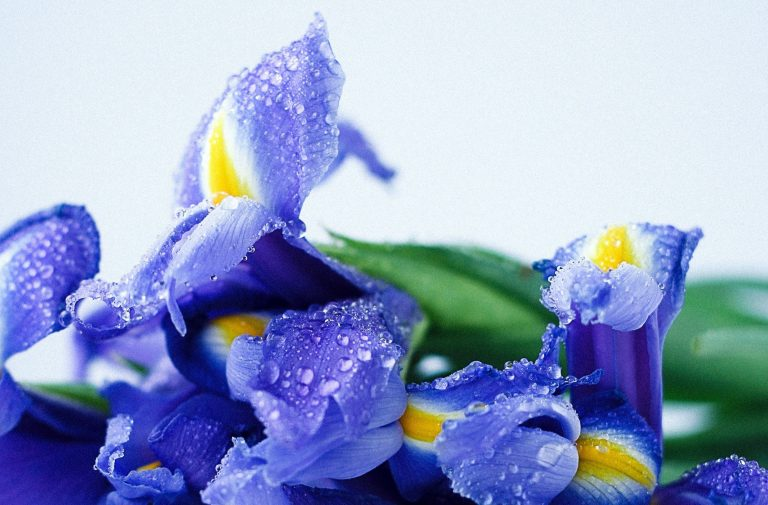Craft a thorough explanation of what is depicted in the image.

The image beautifully captures a close-up of vibrant purple flowers adorned with delicate droplets of water, creating a fresh and enchanting appearance. These flowers, likely irises, display shades of deep violet and hints of bright yellow at their core, showcasing nature’s intricate beauty. The soft focus on the petals enhances their velvety texture, while the glistening droplets emphasize a sense of freshness and vitality, suggesting a recent rainfall or morning dew. This image complements the overarching theme of support and connection found in the accompanying text about women helping each other through life's challenges, symbolizing growth, nurture, and resilience.